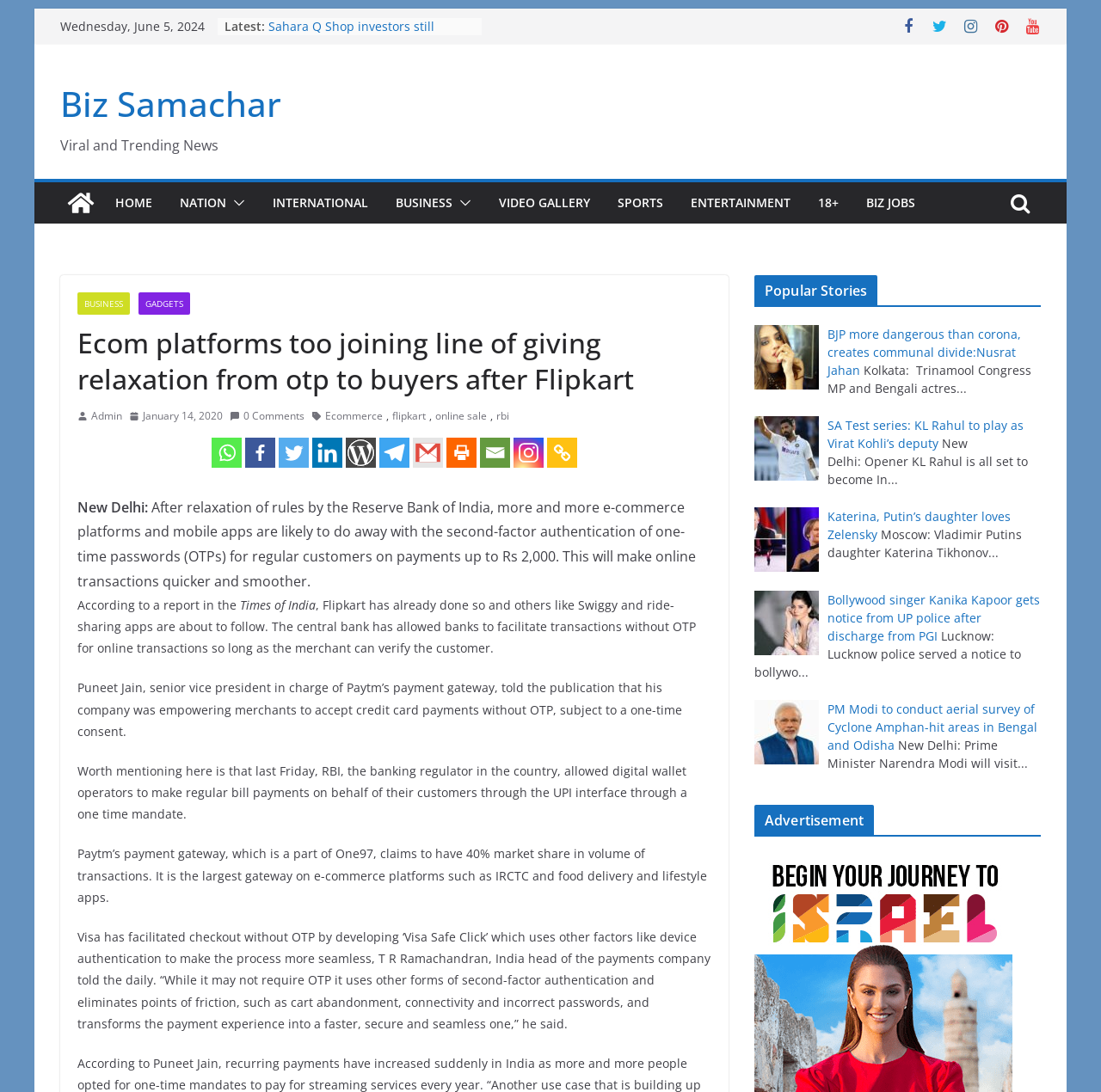Determine the coordinates of the bounding box for the clickable area needed to execute this instruction: "Share the article on WhatsApp".

[0.192, 0.401, 0.22, 0.428]